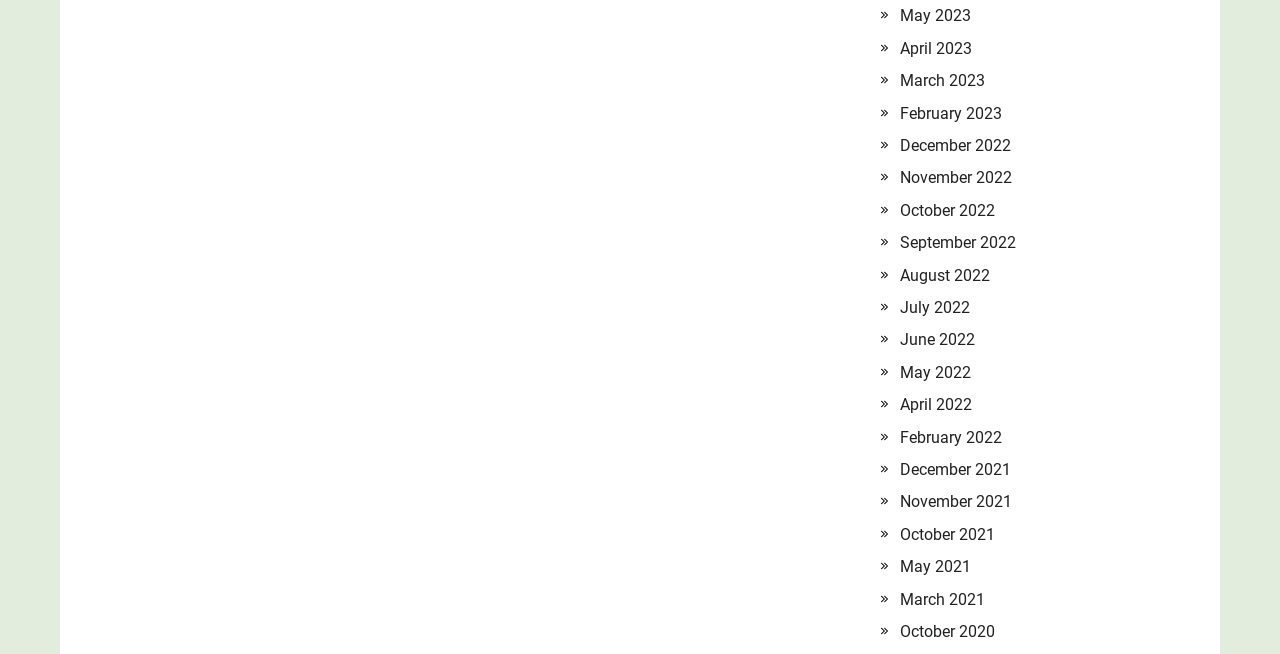Using the details in the image, give a detailed response to the question below:
How many months are listed in 2022?

I counted the number of links with '2022' in their text and found that there are 12 months listed in 2022.